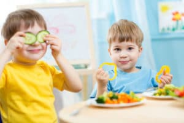Describe all the elements visible in the image meticulously.

In this vibrant and engaging image, two young boys are enjoying a healthy meal together. The boy on the left, wearing a bright yellow shirt, playfully holds slices of cucumber to his eyes, creating a fun and whimsical expression. His smile reflects joy and excitement, embodying a carefree moment of childhood. The boy on the right, dressed in a light blue shirt, looks on with a content smile, holding a ring of yellow bell pepper, which adds a splash of color to the scene. Their plates are filled with a colorful assortment of vegetables, emphasizing the theme of healthy eating habits for children. The bright, cheerful setting is enhanced by soft natural light filtering through a window, suggesting a nurturing environment. This image beautifully captures the message of promoting good diet habits in a playful and enjoyable way, aligning with the theme of educating children about nutritious food choices.